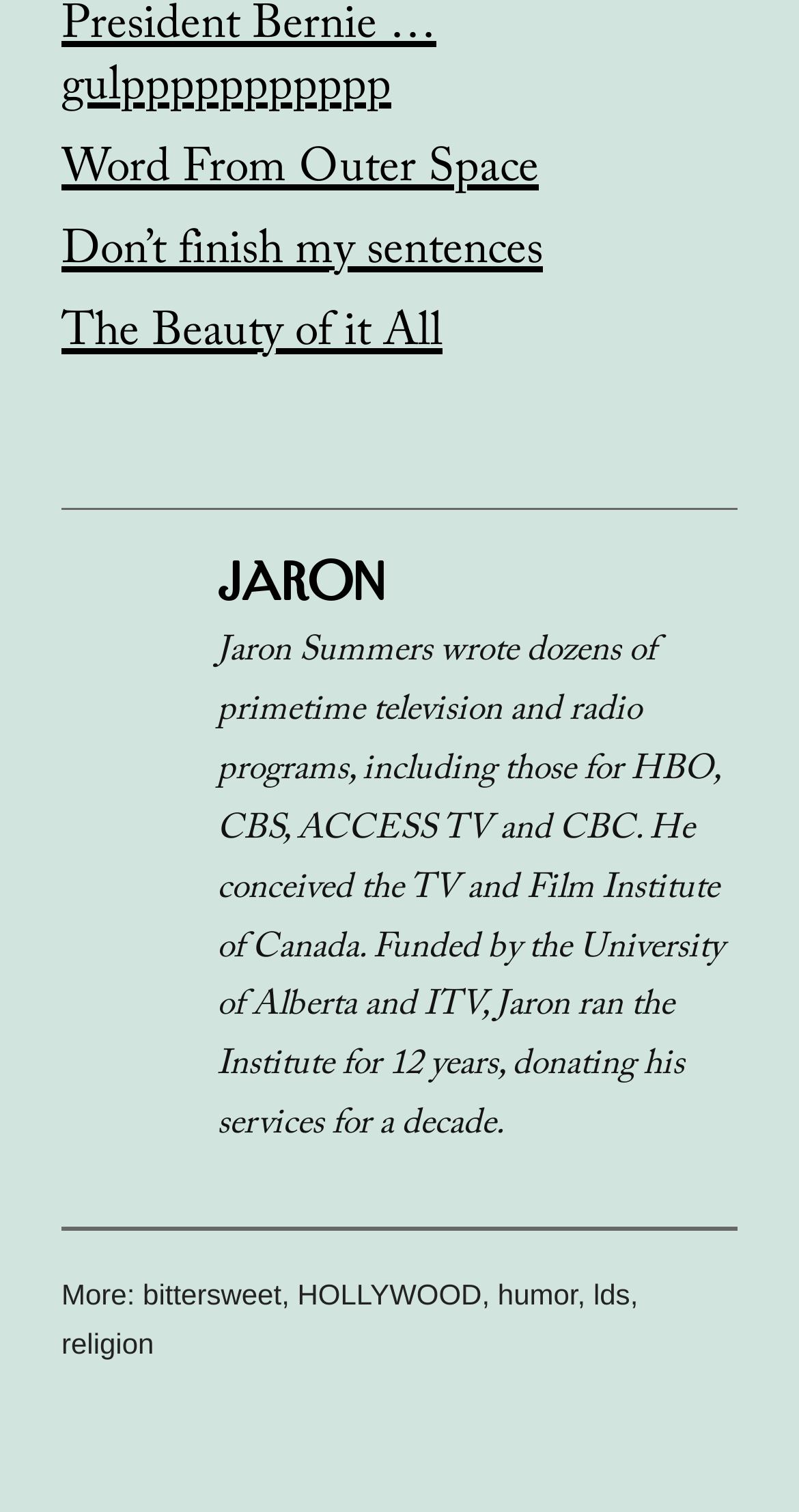From the image, can you give a detailed response to the question below:
What is the name of the institute founded by Jaron?

I found a StaticText element that describes Jaron's achievements, stating that he 'conceived the TV and Film Institute of Canada'.